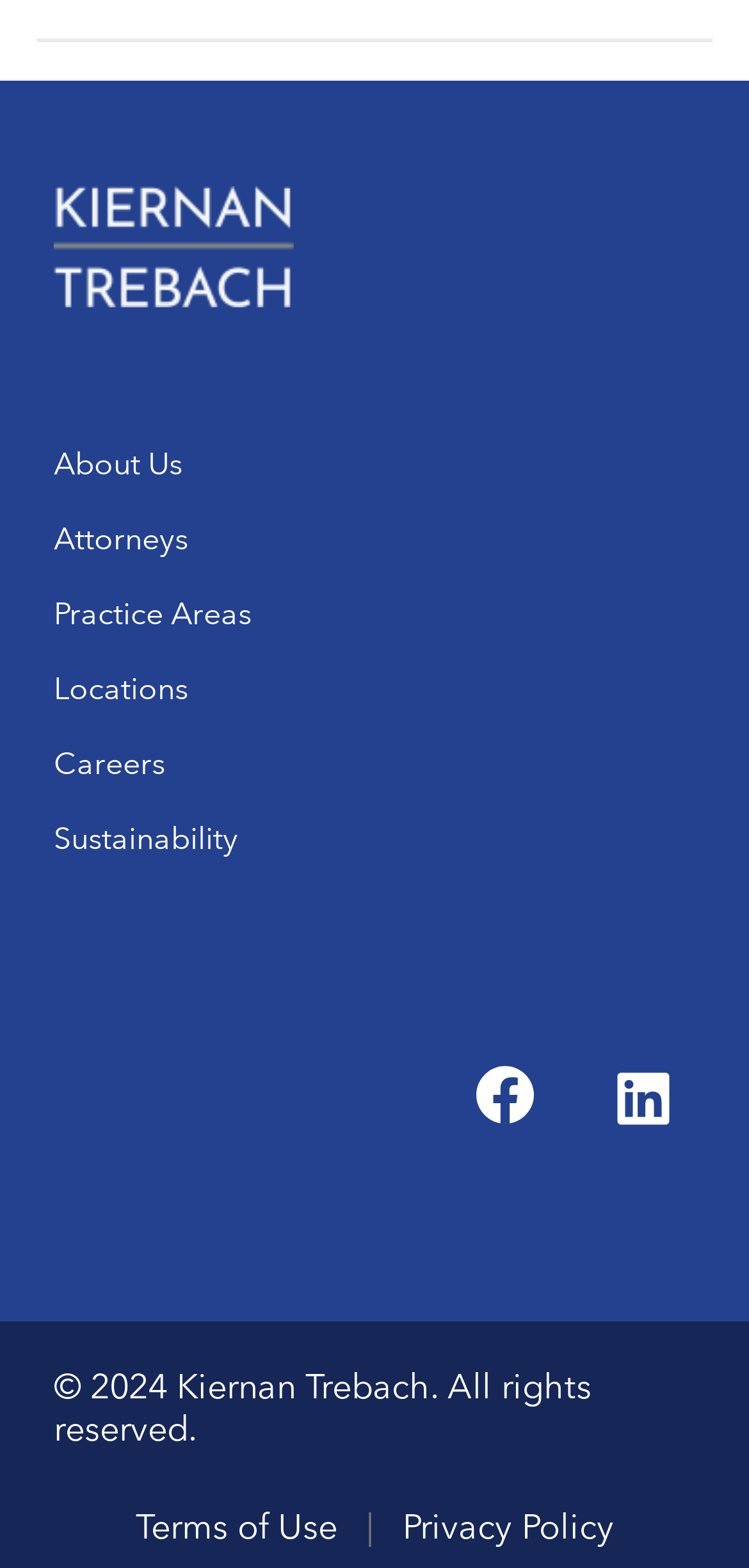Provide the bounding box coordinates of the HTML element this sentence describes: "Terms of Use".

[0.181, 0.955, 0.45, 0.993]